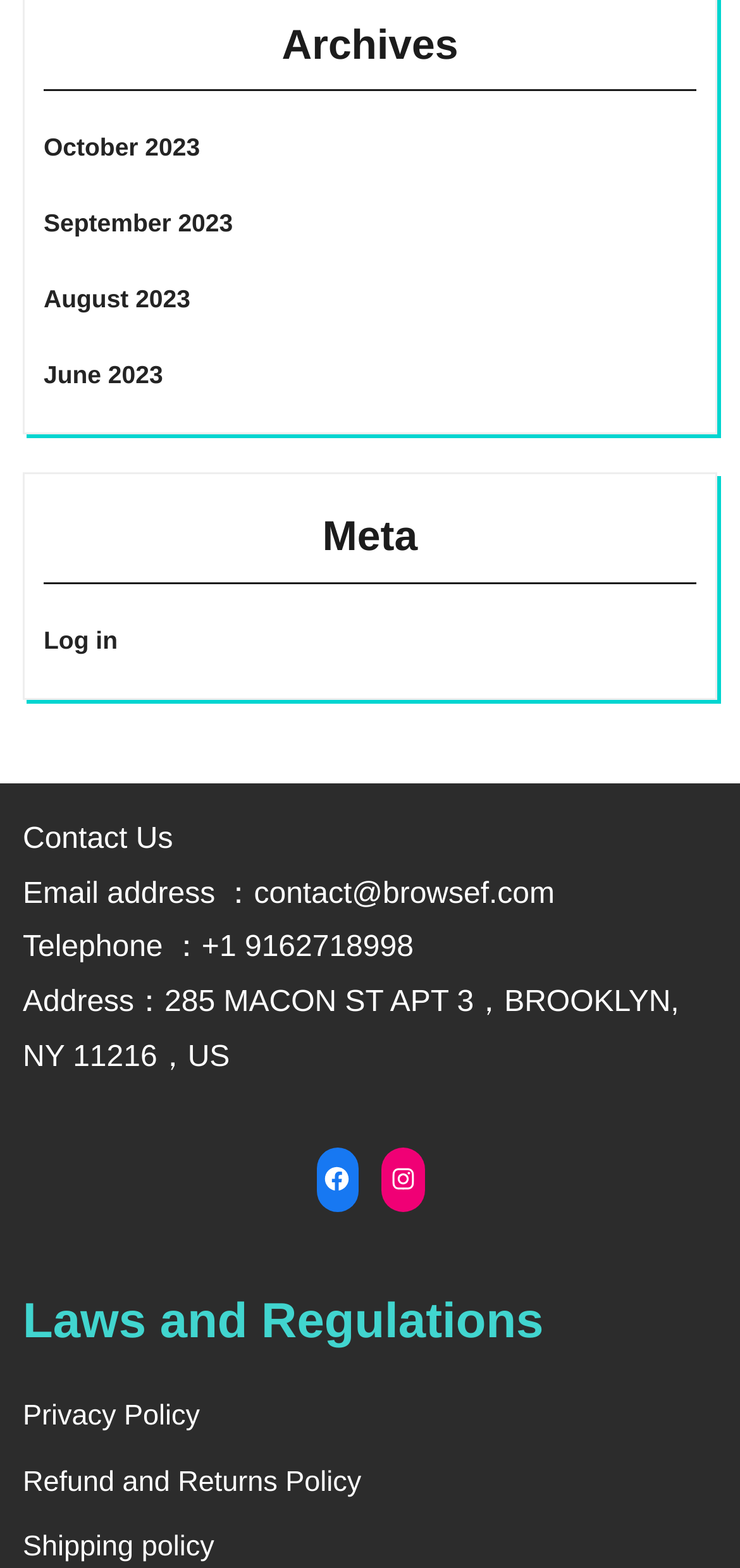Given the content of the image, can you provide a detailed answer to the question?
How many months are listed in the archives?

I counted the number of links under the 'Archives' heading, which are 'October 2023', 'September 2023', 'August 2023', and 'June 2023', totaling 4 months.